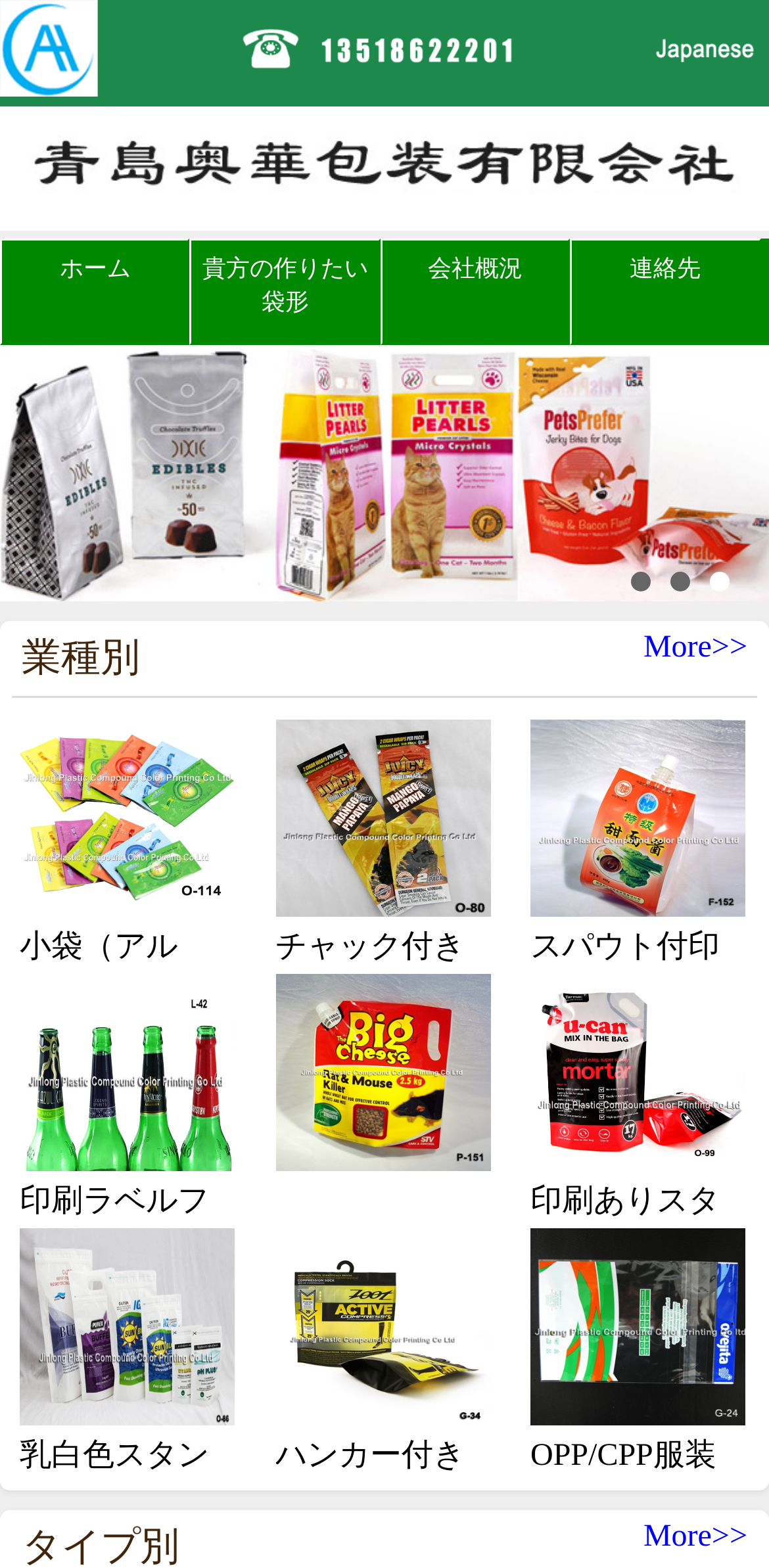What is the purpose of the 'More>>' link? Please answer the question using a single word or phrase based on the image.

To show more products